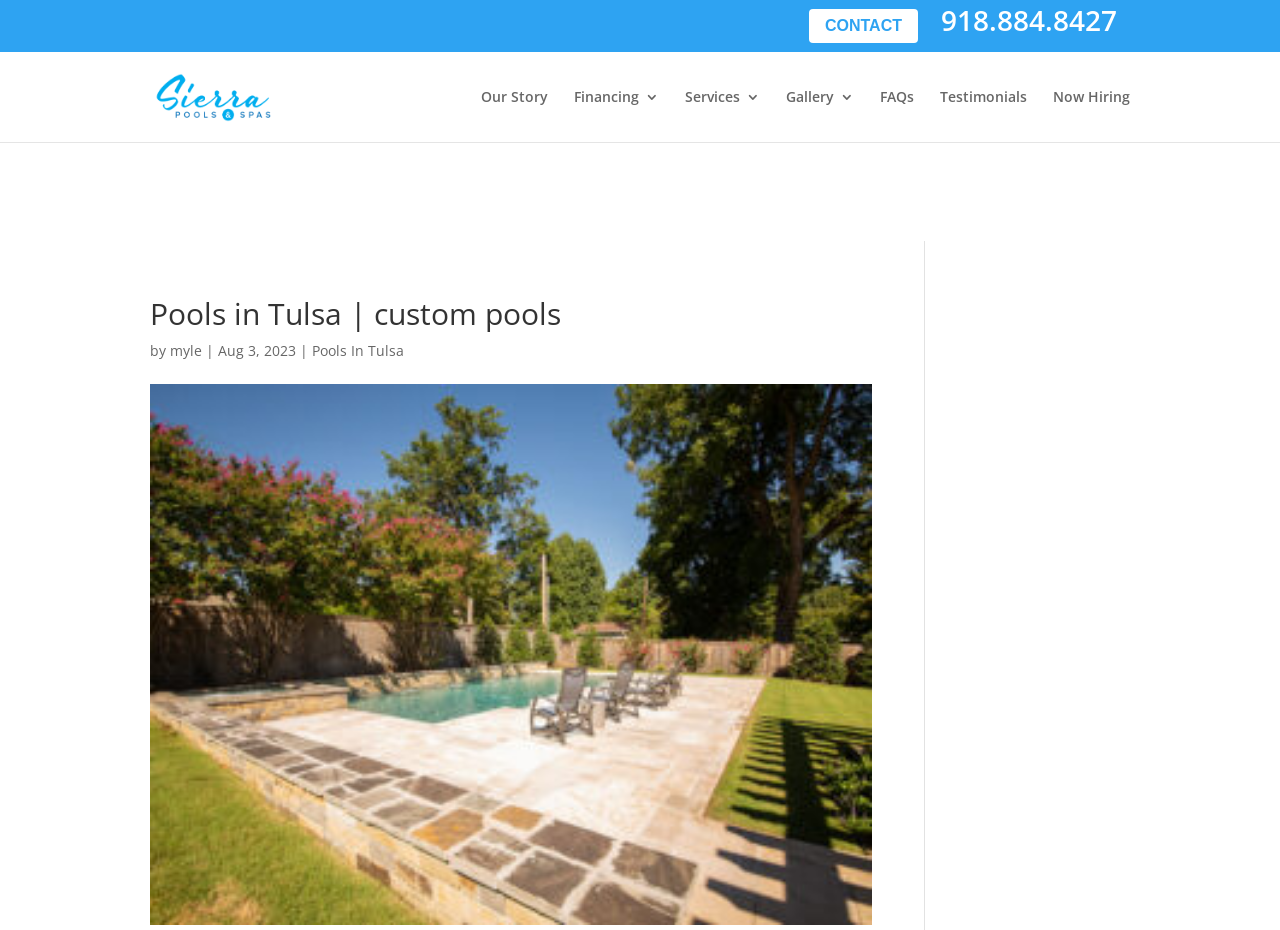What is the topic of the webpage? Based on the screenshot, please respond with a single word or phrase.

Pools in Tulsa